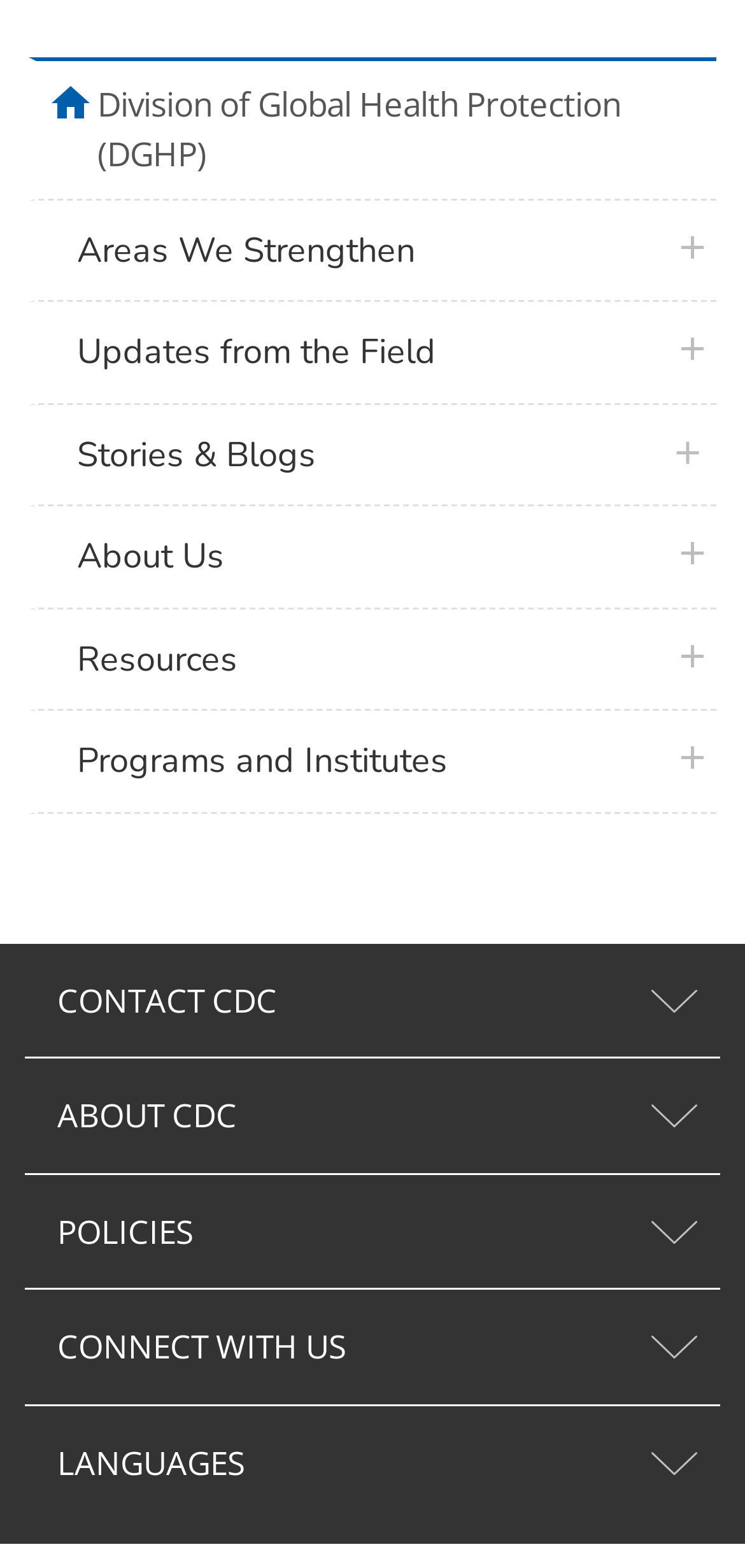Answer the following in one word or a short phrase: 
How many tabs are in the footer?

5